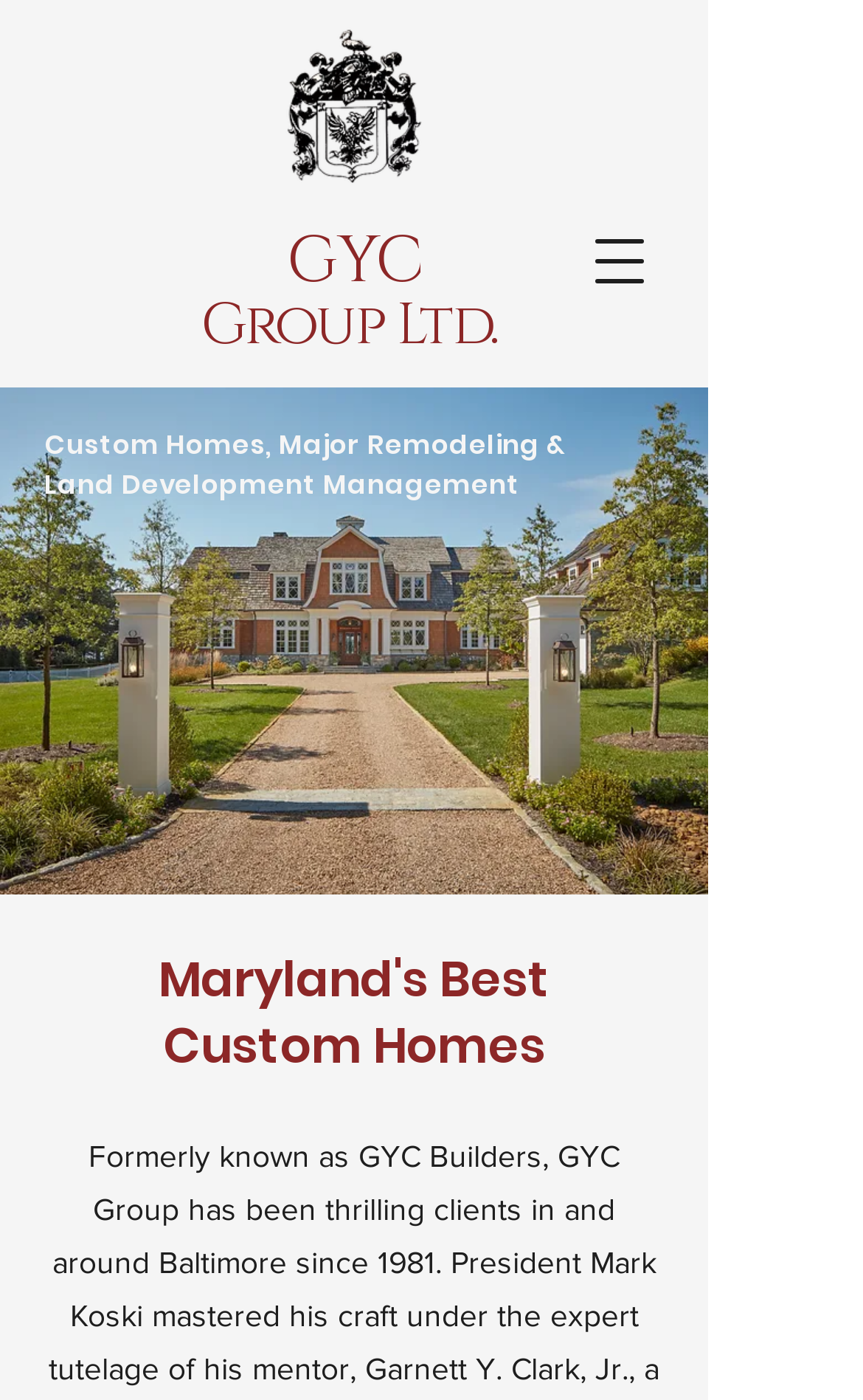Locate and extract the headline of this webpage.

Custom Homes, Major Remodeling & Land Development Management